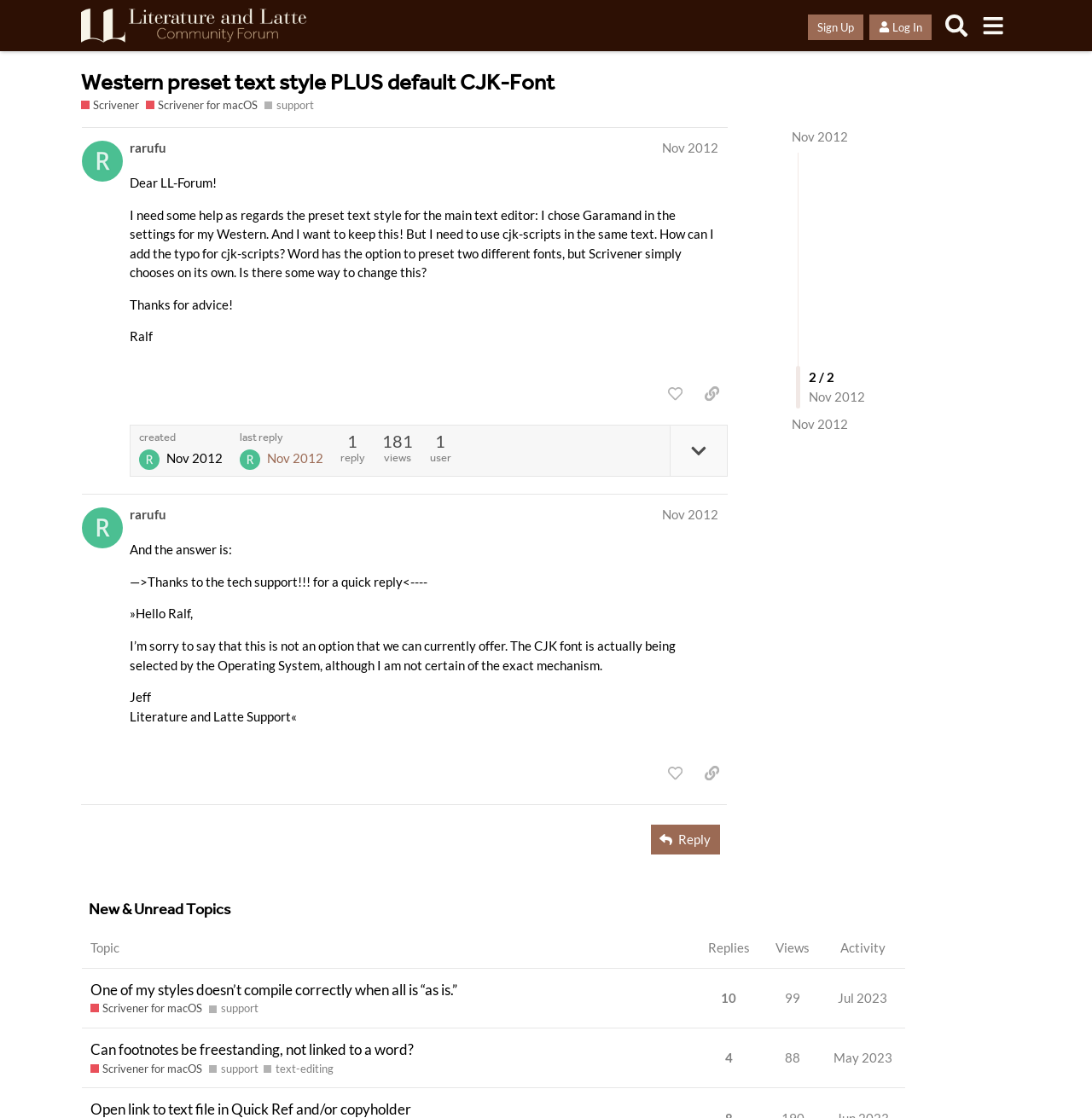Locate the bounding box coordinates of the area that needs to be clicked to fulfill the following instruction: "View post". The coordinates should be in the format of four float numbers between 0 and 1, namely [left, top, right, bottom].

[0.074, 0.063, 0.841, 0.087]